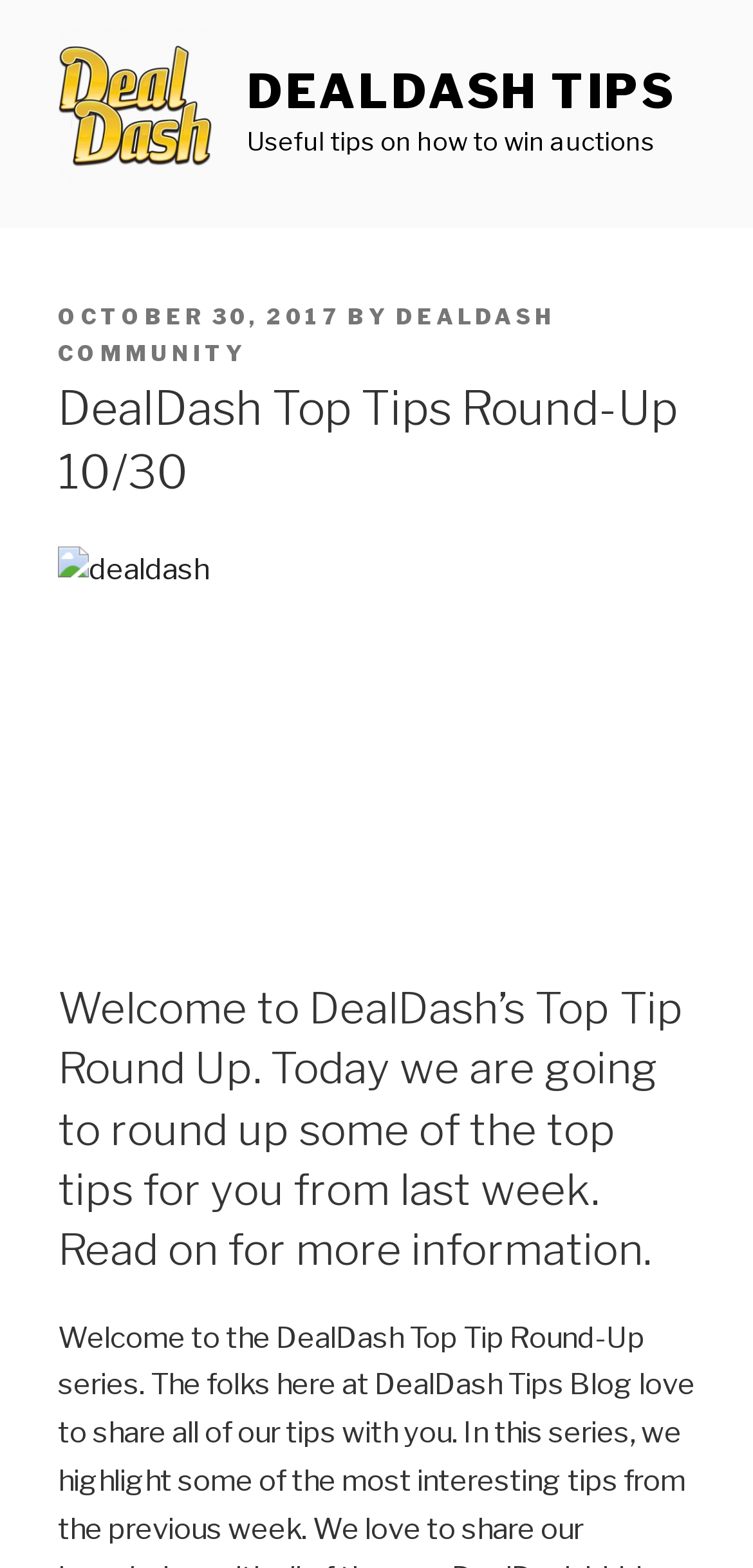Locate the primary headline on the webpage and provide its text.

DealDash Top Tips Round-Up 10/30